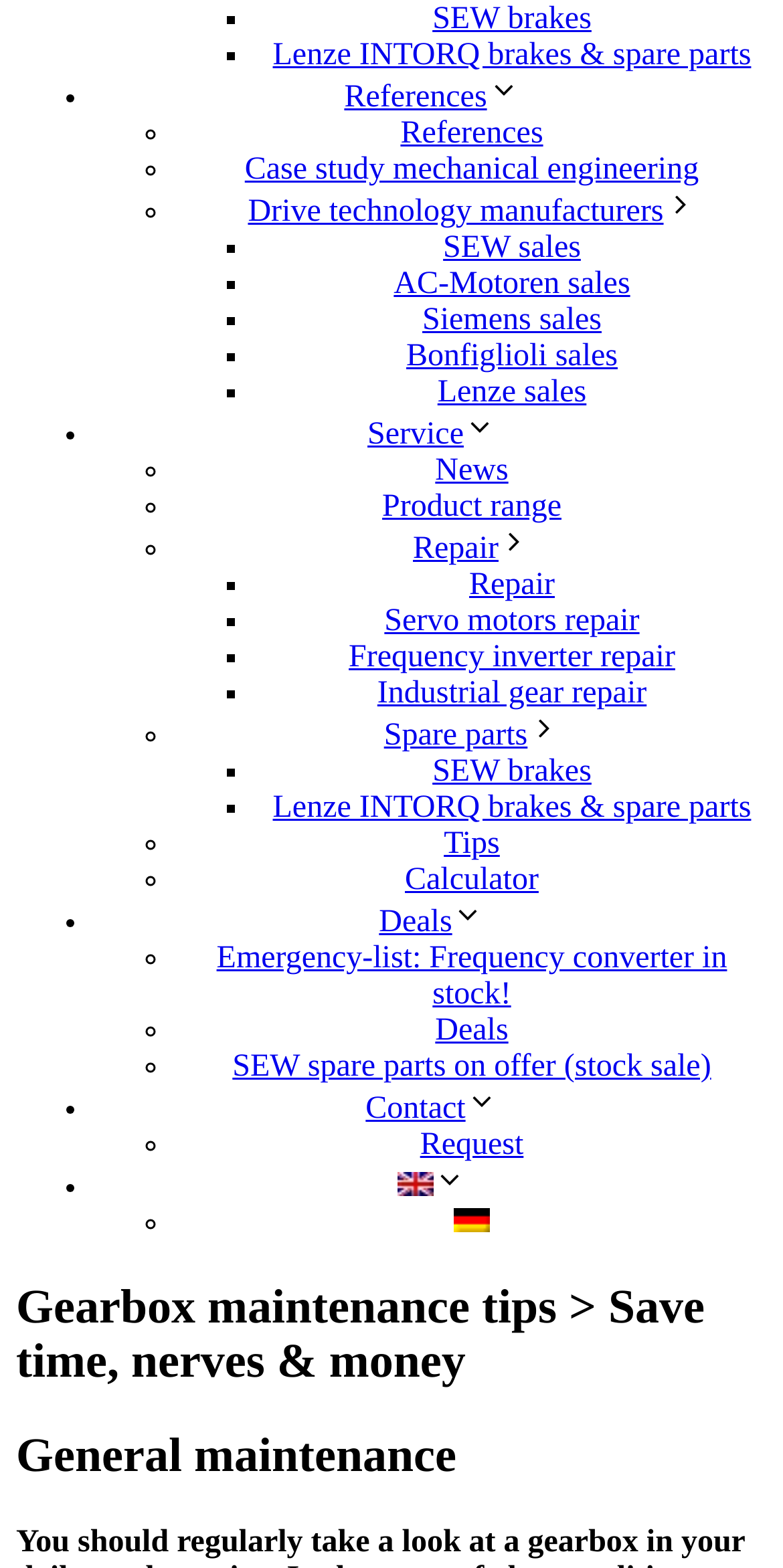Identify the bounding box coordinates for the UI element described as: "Deals".

[0.556, 0.646, 0.649, 0.668]